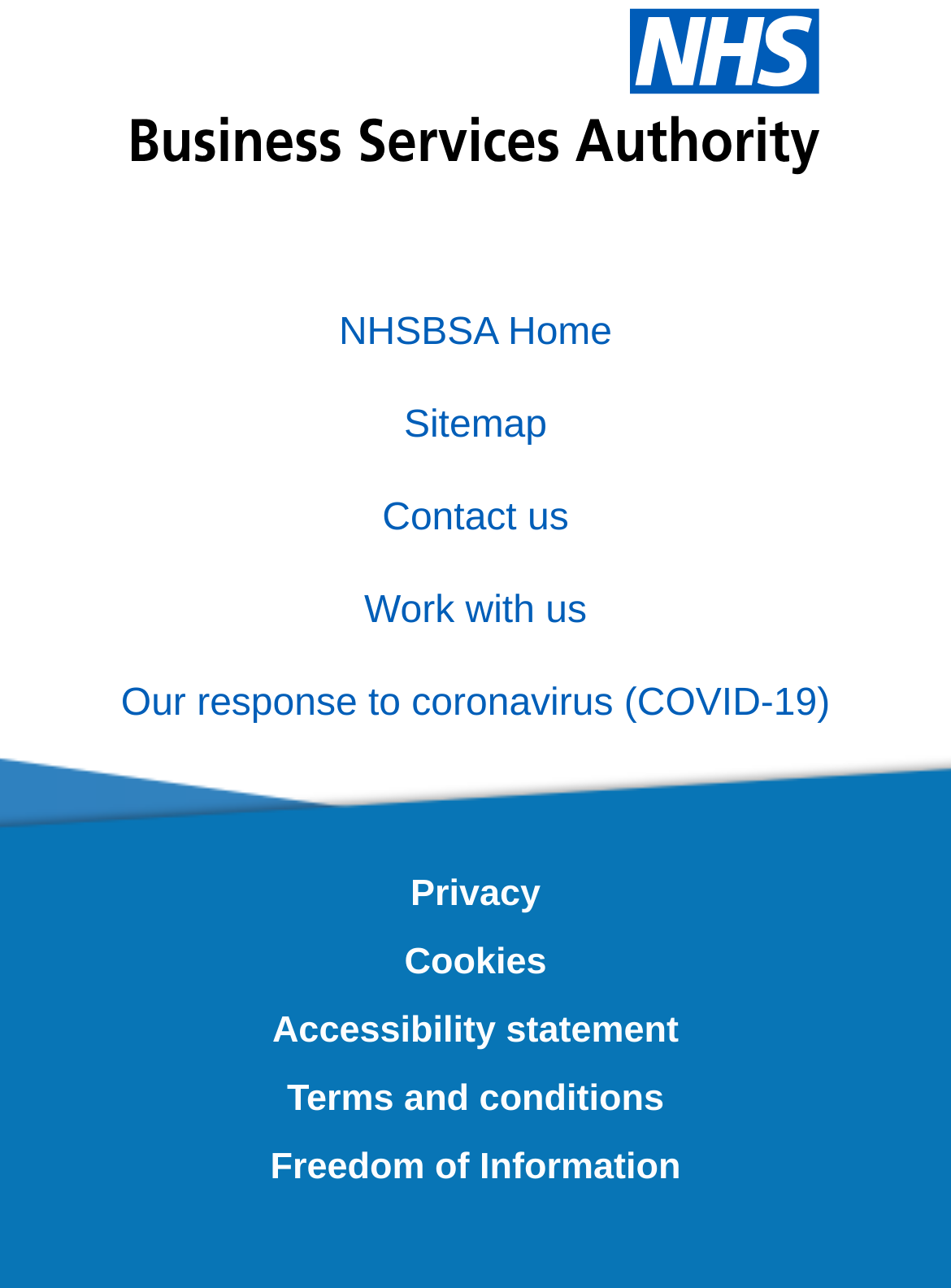Using a single word or phrase, answer the following question: 
What is the number of links in the footer?

9